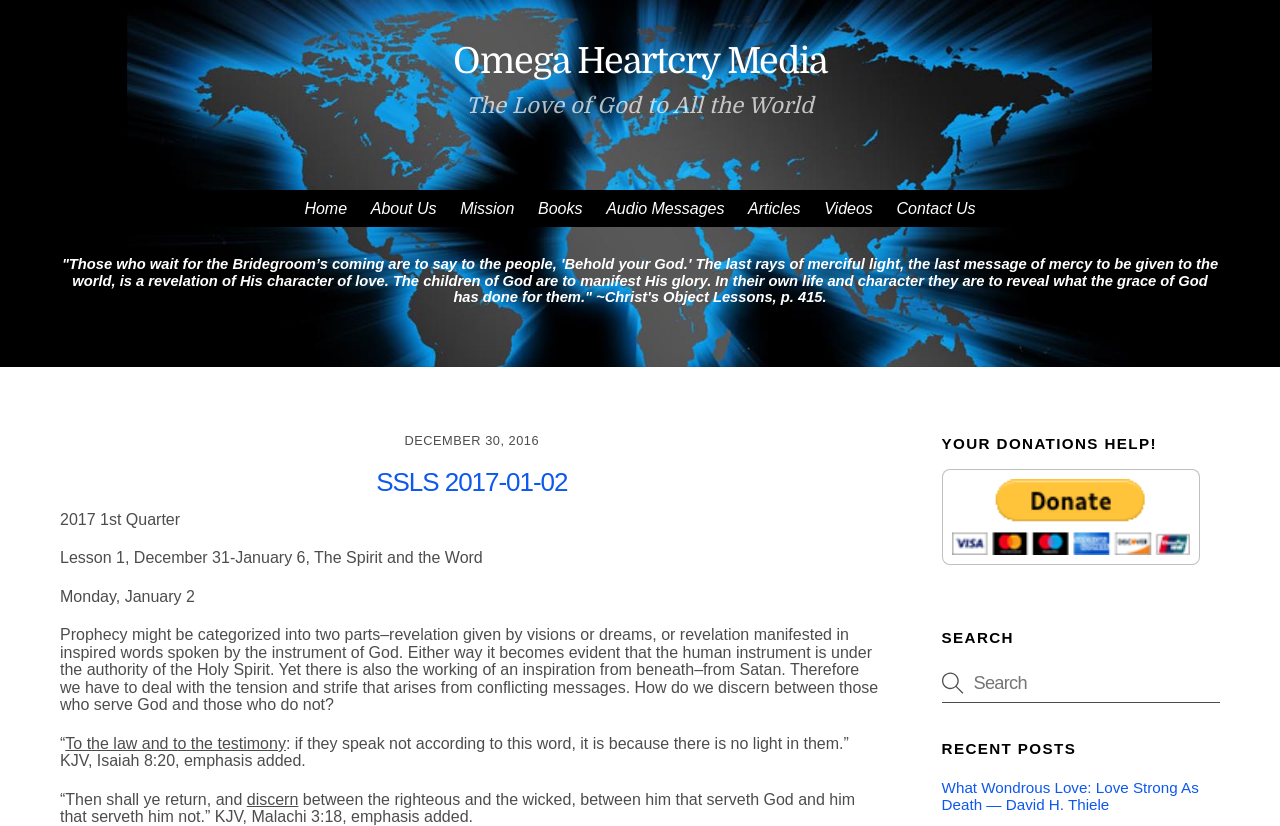What is the function of the search bar?
Provide an in-depth and detailed answer to the question.

The search bar is located near the bottom of the webpage and contains a text box and a search button. This suggests that the function of the search bar is to allow users to search the website for specific content, such as blog posts or spiritual lessons.